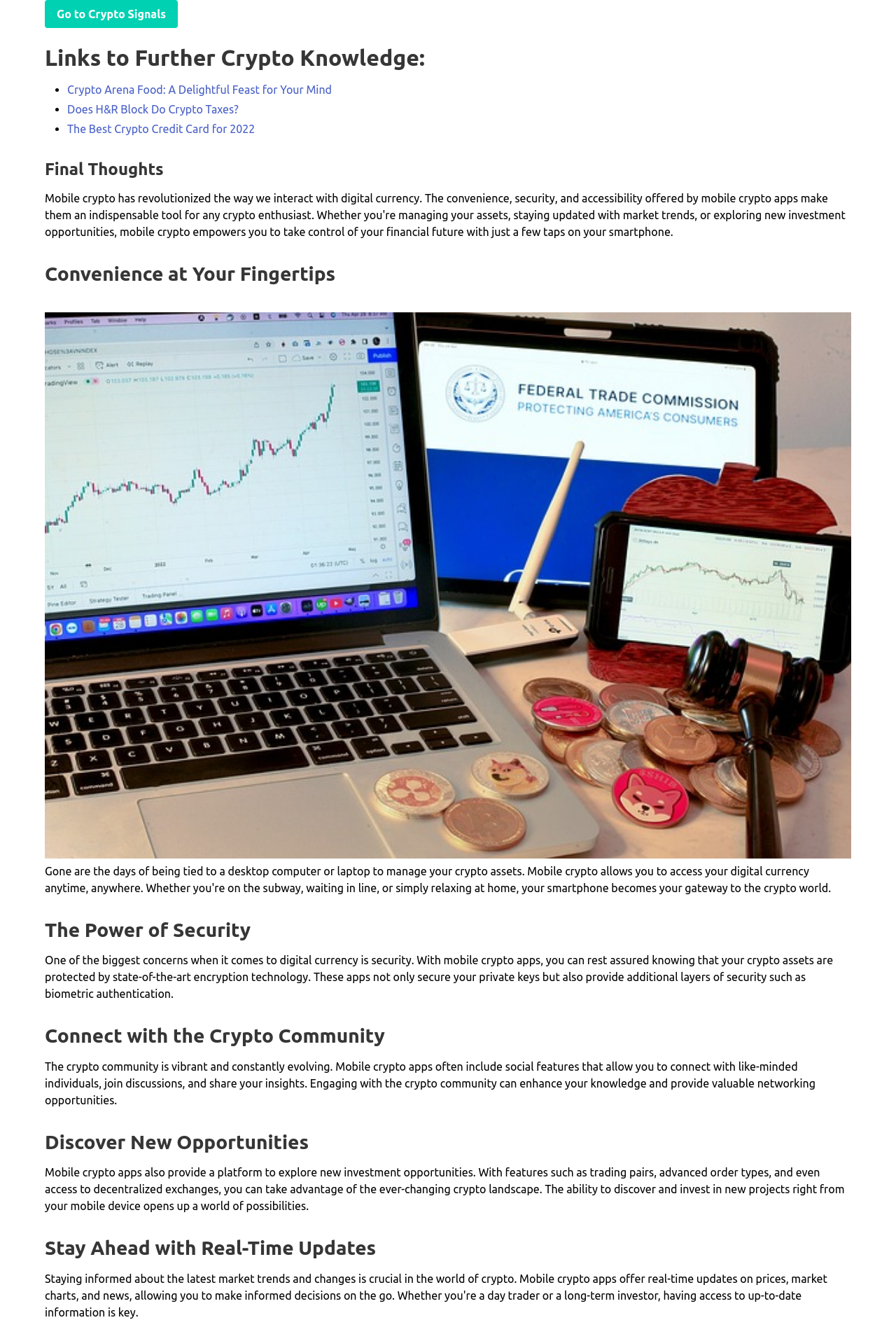Identify and provide the main heading of the webpage.

Links to Further Crypto Knowledge: